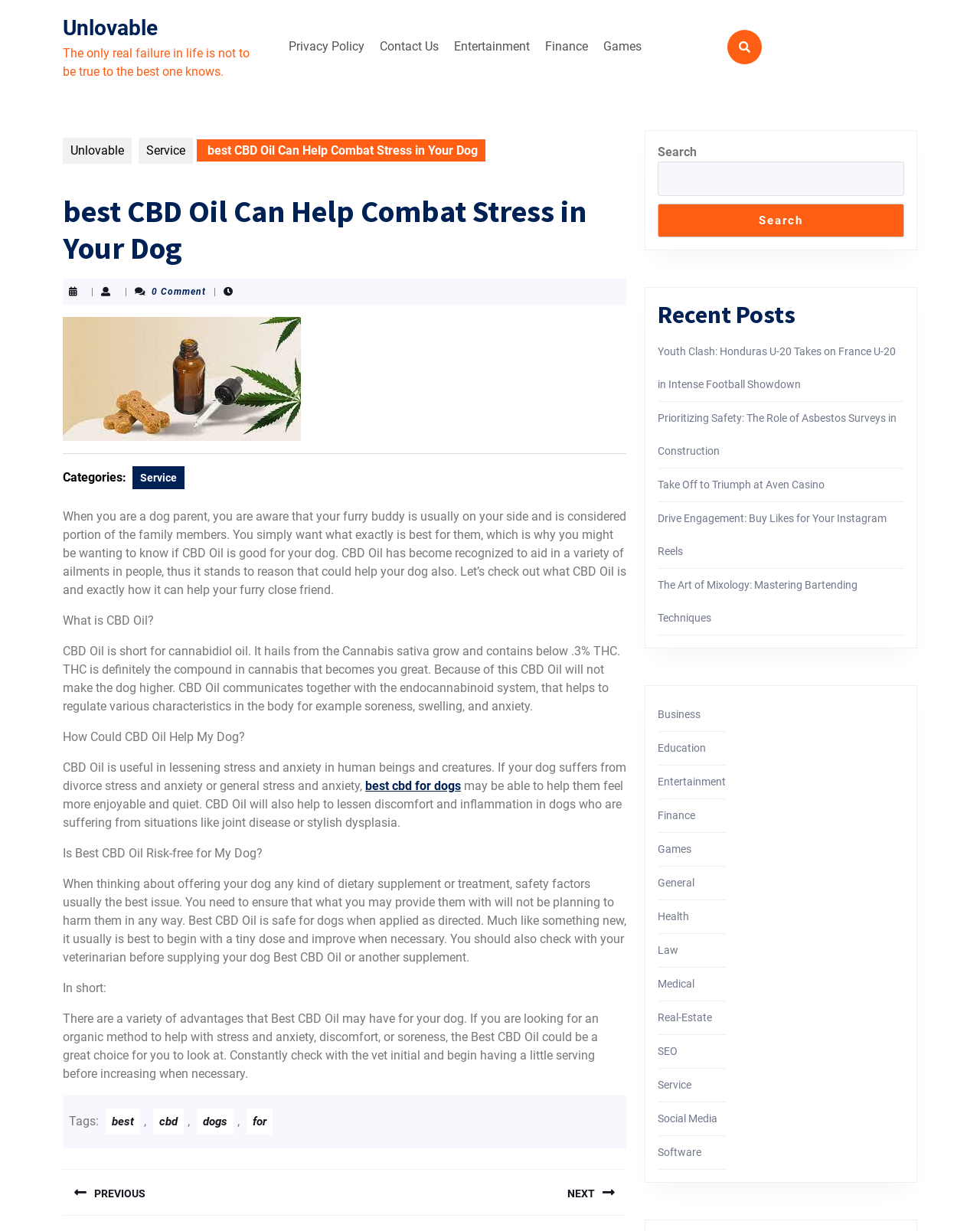Is CBD Oil safe for dogs?
Using the information presented in the image, please offer a detailed response to the question.

The webpage states that Best CBD Oil is safe for dogs when used as directed, and it is recommended to start with a small dose and increase as needed. It is also advised to consult with a veterinarian before giving CBD Oil to dogs. This information is provided in the section 'Is Best CBD Oil Risk-free for My Dog?' on the webpage.